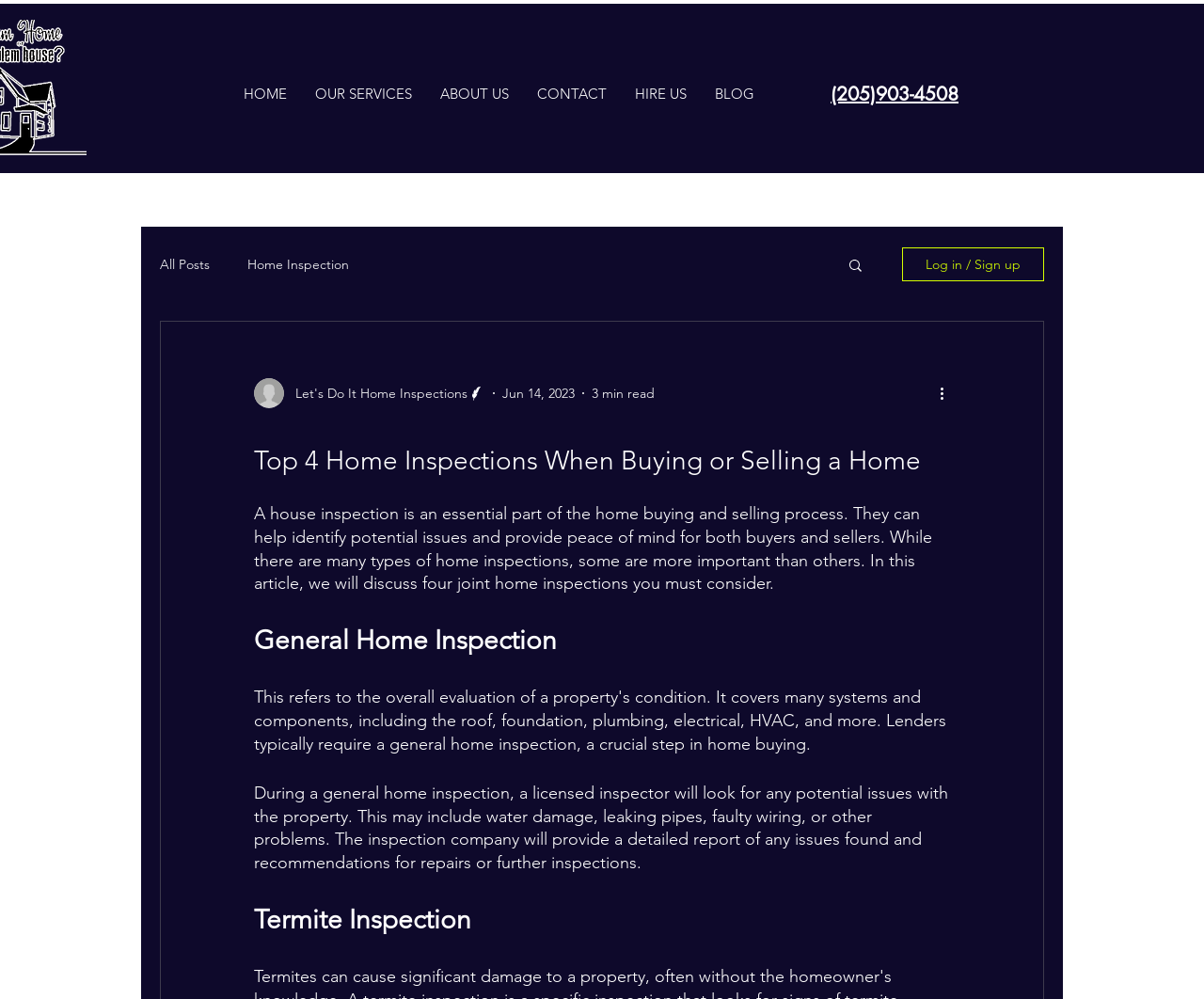What is the purpose of a general home inspection?
Utilize the information in the image to give a detailed answer to the question.

I found the answer by reading the paragraph under the heading 'General Home Inspection' which explains that a licensed inspector looks for potential issues with the property during a general home inspection.